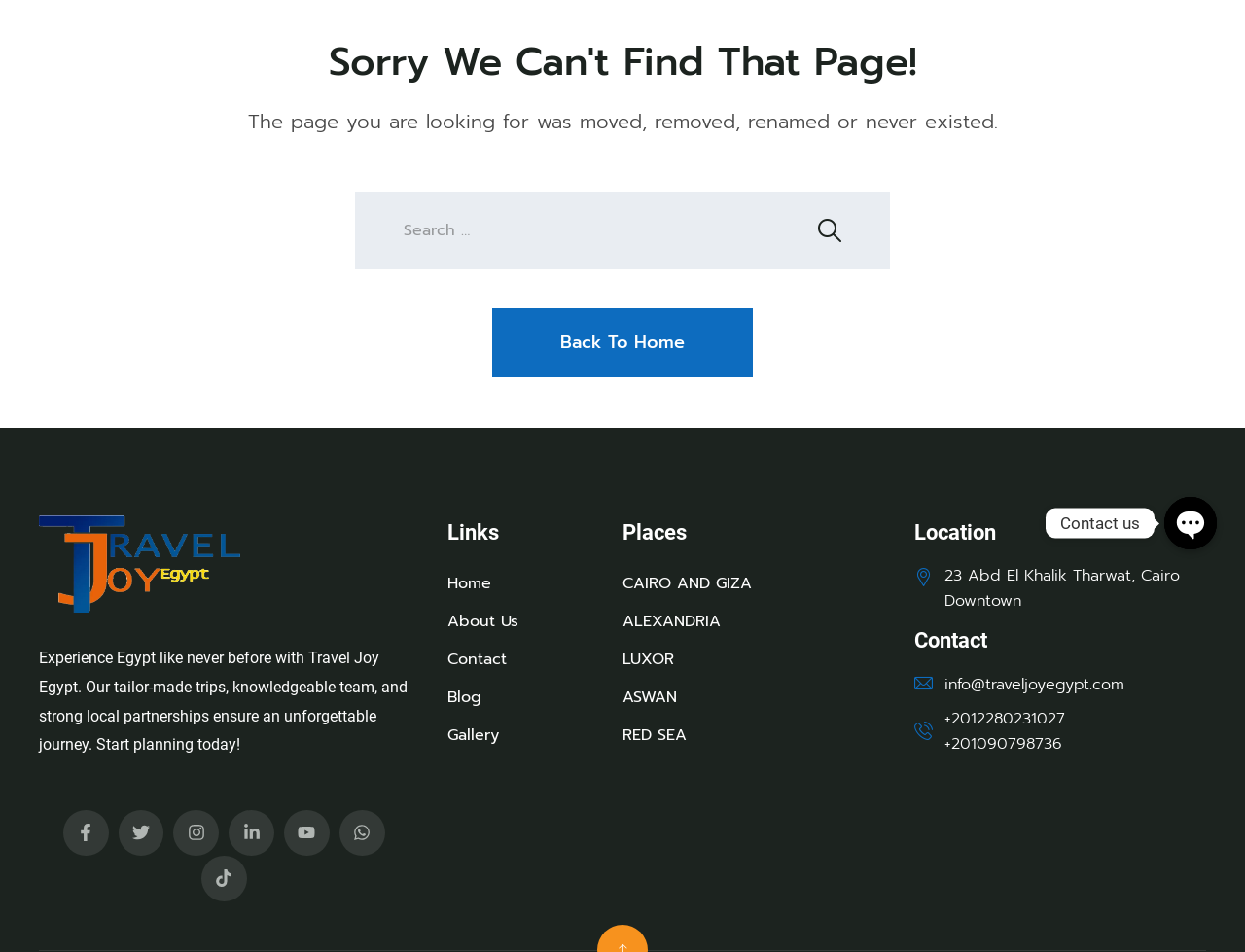Find the bounding box of the element with the following description: "Gallery". The coordinates must be four float numbers between 0 and 1, formatted as [left, top, right, bottom].

[0.36, 0.76, 0.401, 0.785]